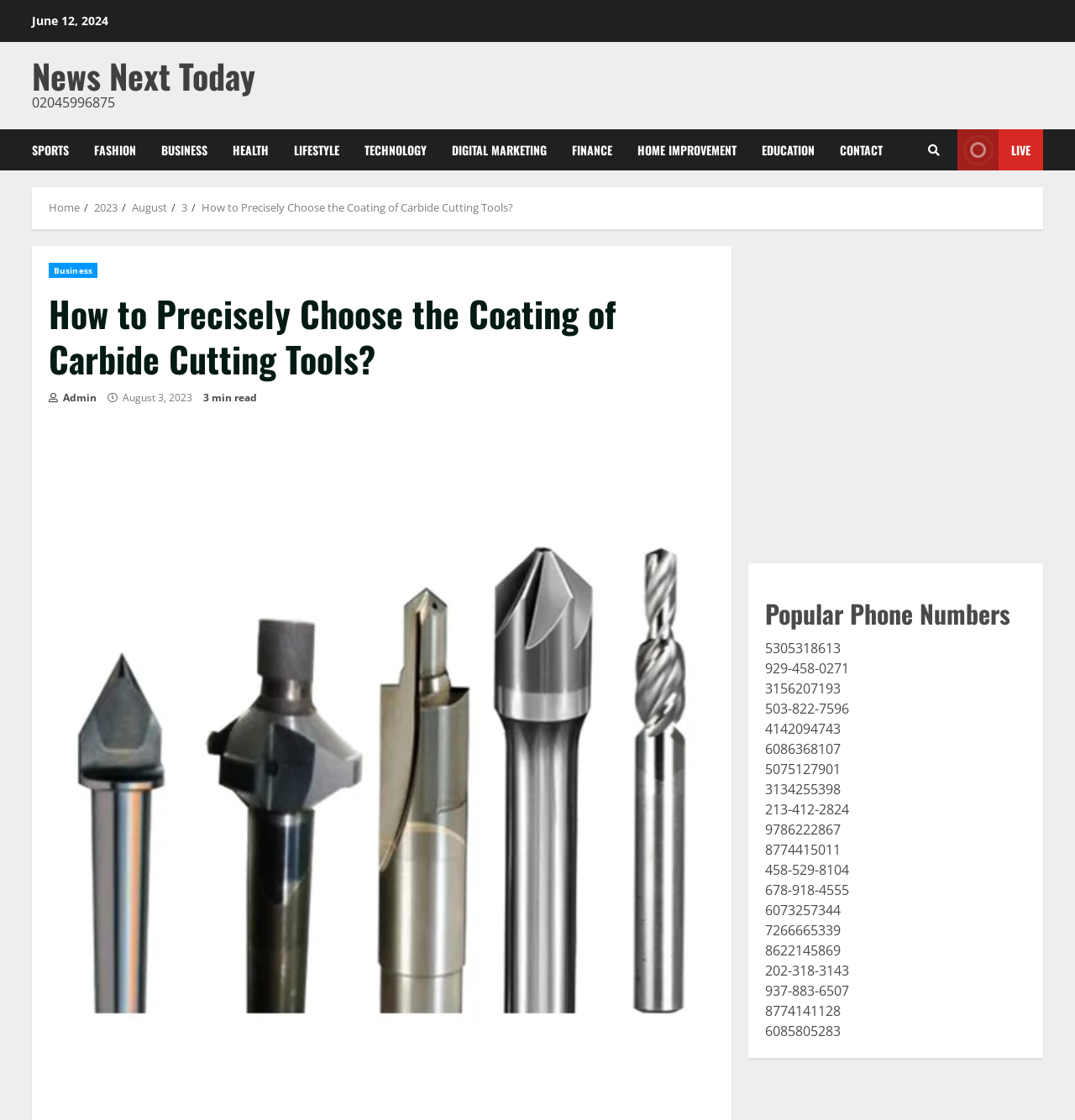Find the bounding box coordinates of the element to click in order to complete the given instruction: "Subscribe to updates."

None